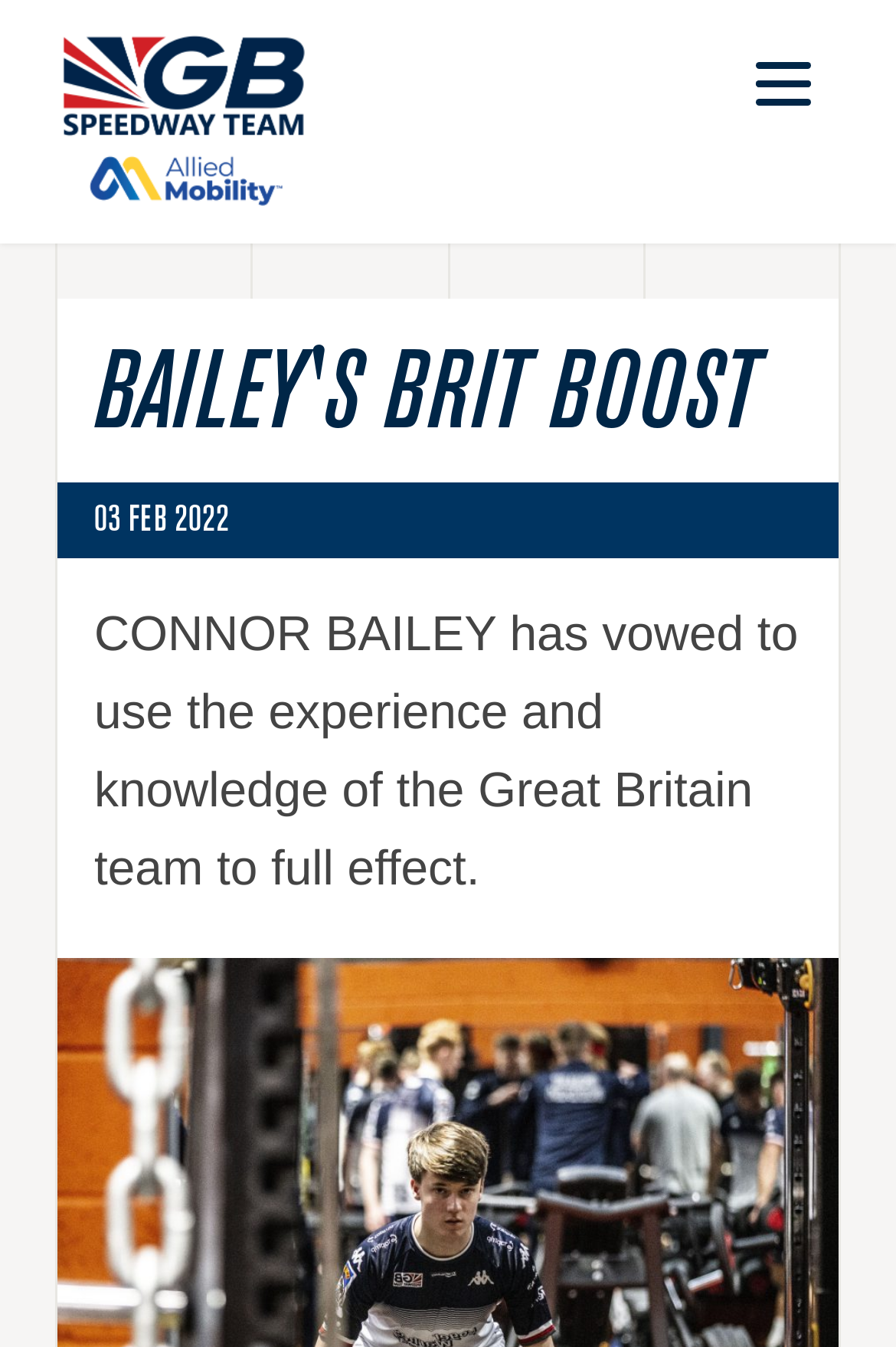Determine the main heading of the webpage and generate its text.

BAILEY'S BRIT BOOST